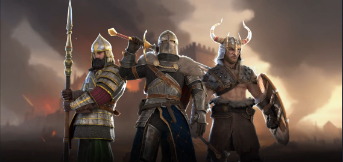Please answer the following question using a single word or phrase: 
What is the setting of the background?

Battlefield